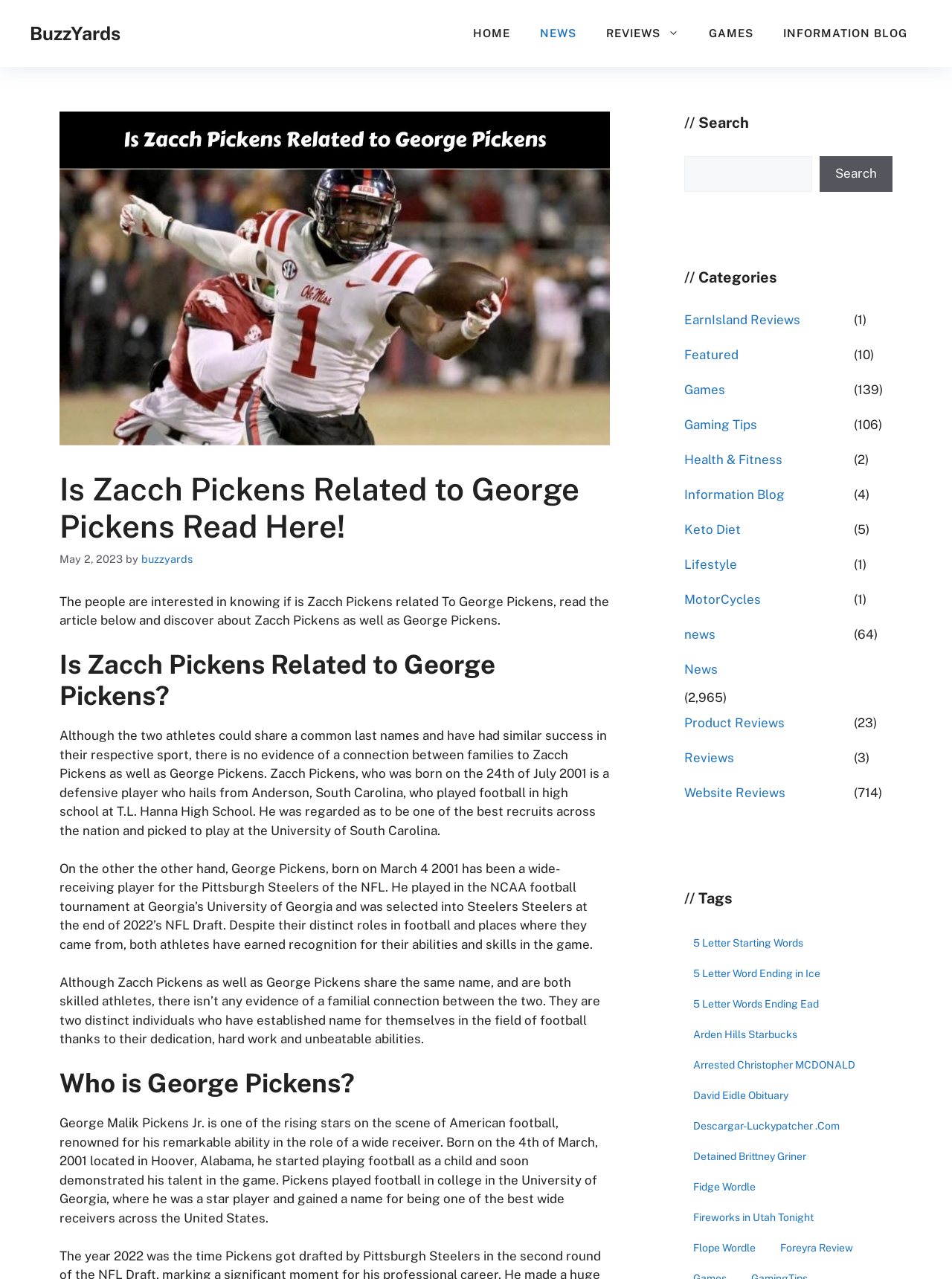Based on the element description Featured, identify the bounding box coordinates for the UI element. The coordinates should be in the format (top-left x, top-left y, bottom-right x, bottom-right y) and within the 0 to 1 range.

[0.719, 0.27, 0.894, 0.292]